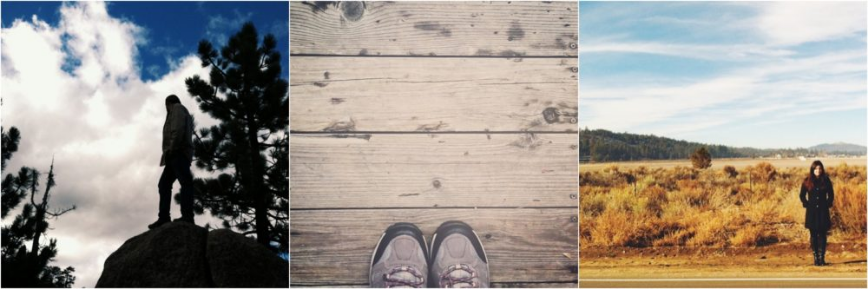Describe the image thoroughly.

This image showcases a captivating triptych that captures the essence of outdoor exploration and nature. 

On the left, a figure stands atop a large rock formation against a backdrop of dramatic blue skies and fluffy white clouds. Their silhouette is framed by towering trees, suggesting a moment of triumph after scaling the heights, evoking feelings of adventure and the beauty of the natural world.

In the center, the focus shifts to a close-up view of rustic wooden planks, likely a deck or pathway, with a pair of hiking boots prominently in the foreground. This perspective invites the viewer to connect with the journey, highlighting the tactile experience of being in the great outdoors.

On the right, an individual is seen standing on a grassy field, dressed in a warm coat. The expansive landscape features rolling hills under a bright, cloud-streaked sky, offering a sense of solitude and reflection amidst nature's vastness.

Together, these three images tell a story of adventure, connection to the earth, and personal reflection in the wilderness.